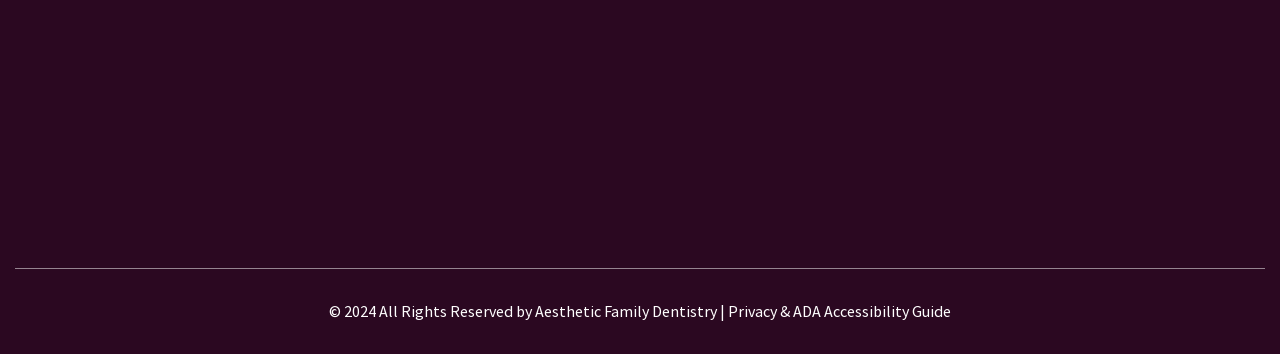What is the address of this dentistry?
Can you provide a detailed and comprehensive answer to the question?

The address can be found in the 'CONTACT US' section, where it is listed as 26232 N. Tatum Boulevard, Suite 400, Phoenix, AZ 85050.